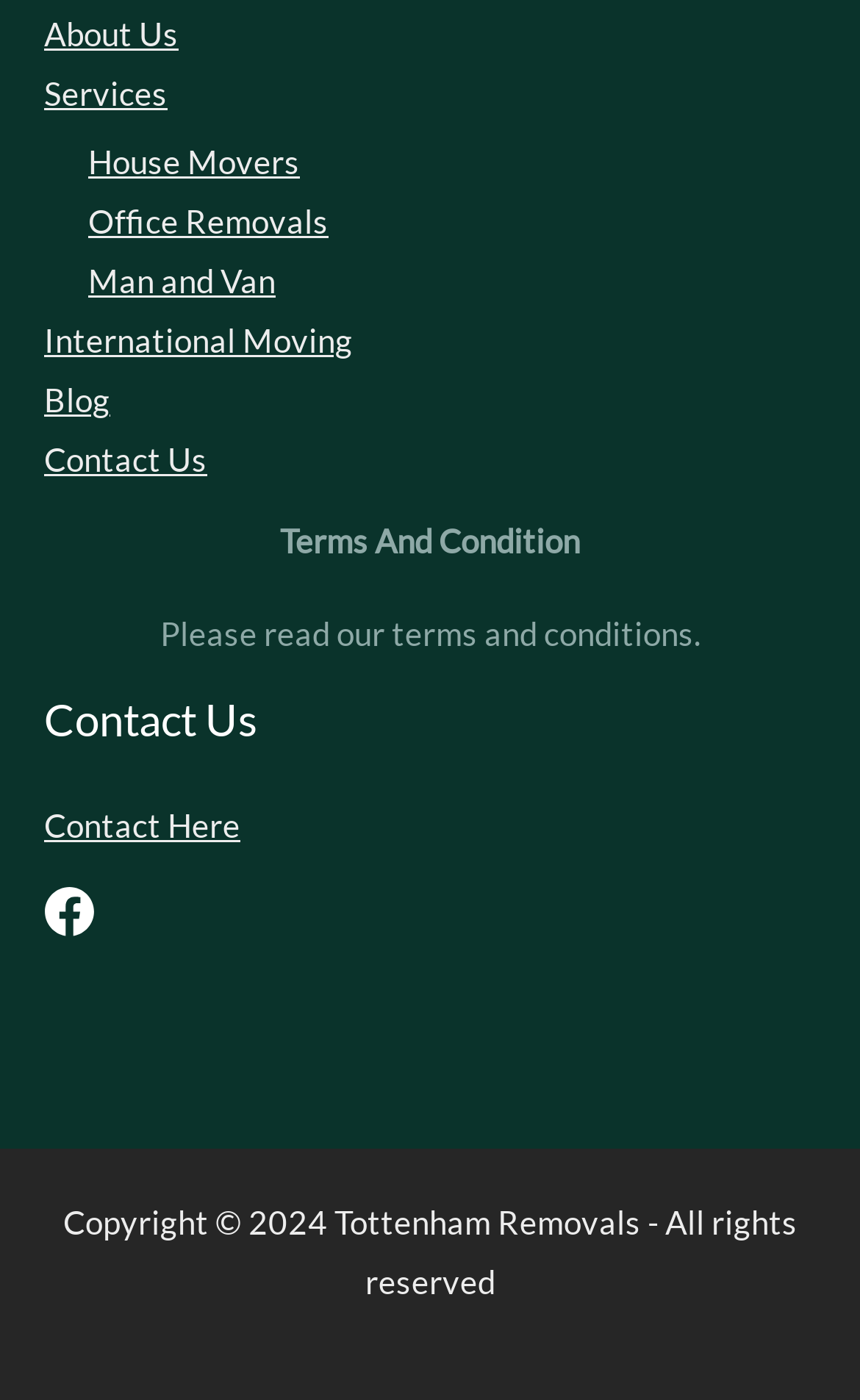Locate the bounding box coordinates of the clickable element to fulfill the following instruction: "Contact Here". Provide the coordinates as four float numbers between 0 and 1 in the format [left, top, right, bottom].

[0.051, 0.577, 0.279, 0.604]